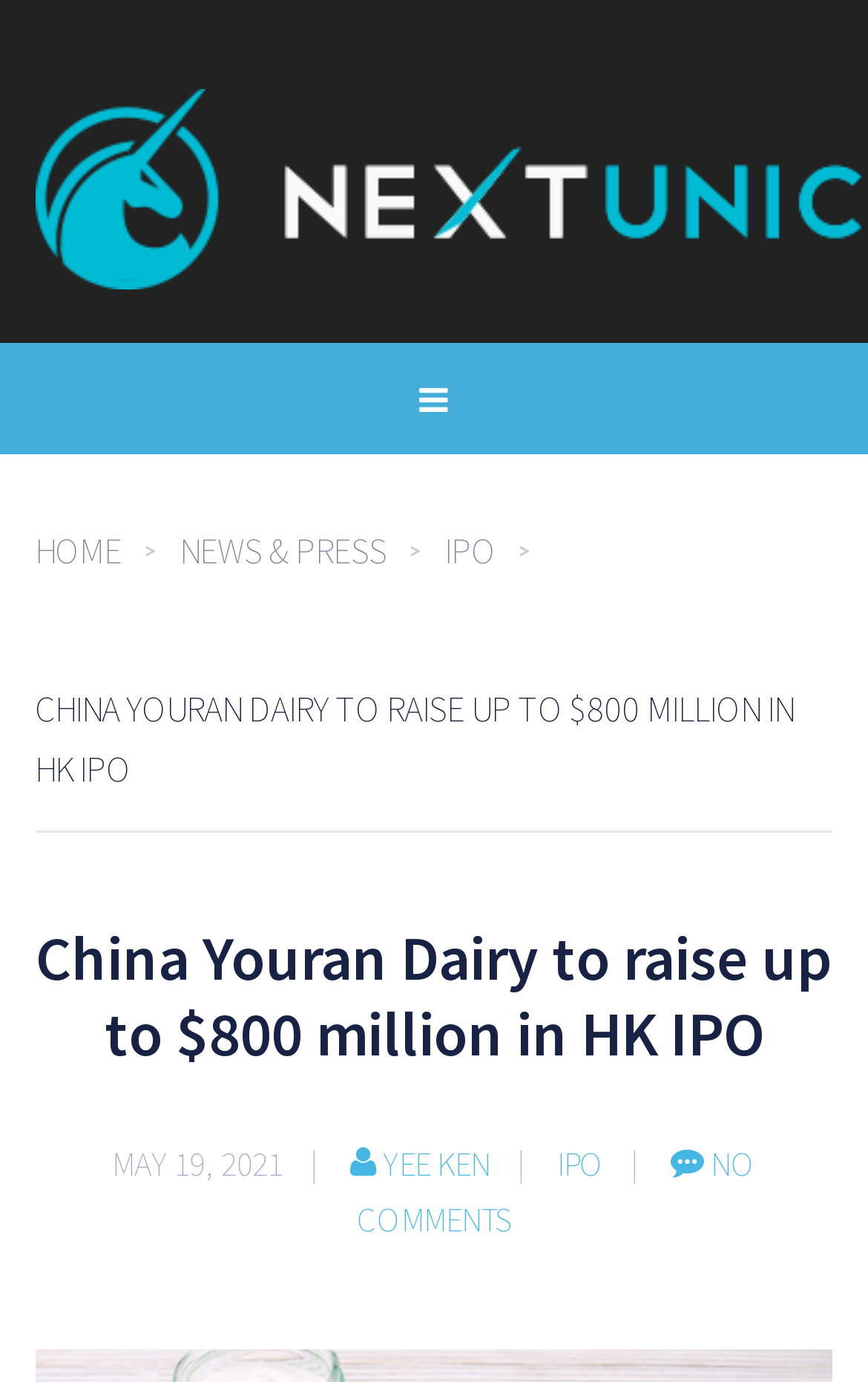Offer a thorough description of the webpage.

The webpage appears to be a news article or blog post about China Youran Dairy Group's initial public offering (IPO) in Hong Kong. At the top of the page, there is a heading that reads "NextUnicorn" and a link with the same text. Below this, there are three links in a row, labeled "HOME >", "NEWS & PRESS >", and "IPO >", which likely serve as navigation links to other sections of the website.

The main content of the page is a news article with a heading that reads "CHINA YOURAN DAIRY TO RAISE UP TO $800 MILLION IN HK IPO" in all capital letters. This heading is followed by a subheading that repeats the same text, but in a smaller font size. The article's content is not explicitly described in the accessibility tree, but it likely provides more details about the IPO.

To the right of the article's heading, there is a date stamp that reads "MAY 19, 2021". Below this, there are three links in a row, labeled with a username "YEE KEN", the category "IPO", and a comment count "NO COMMENTS" with an icon. These links may allow users to interact with the article or view related content.